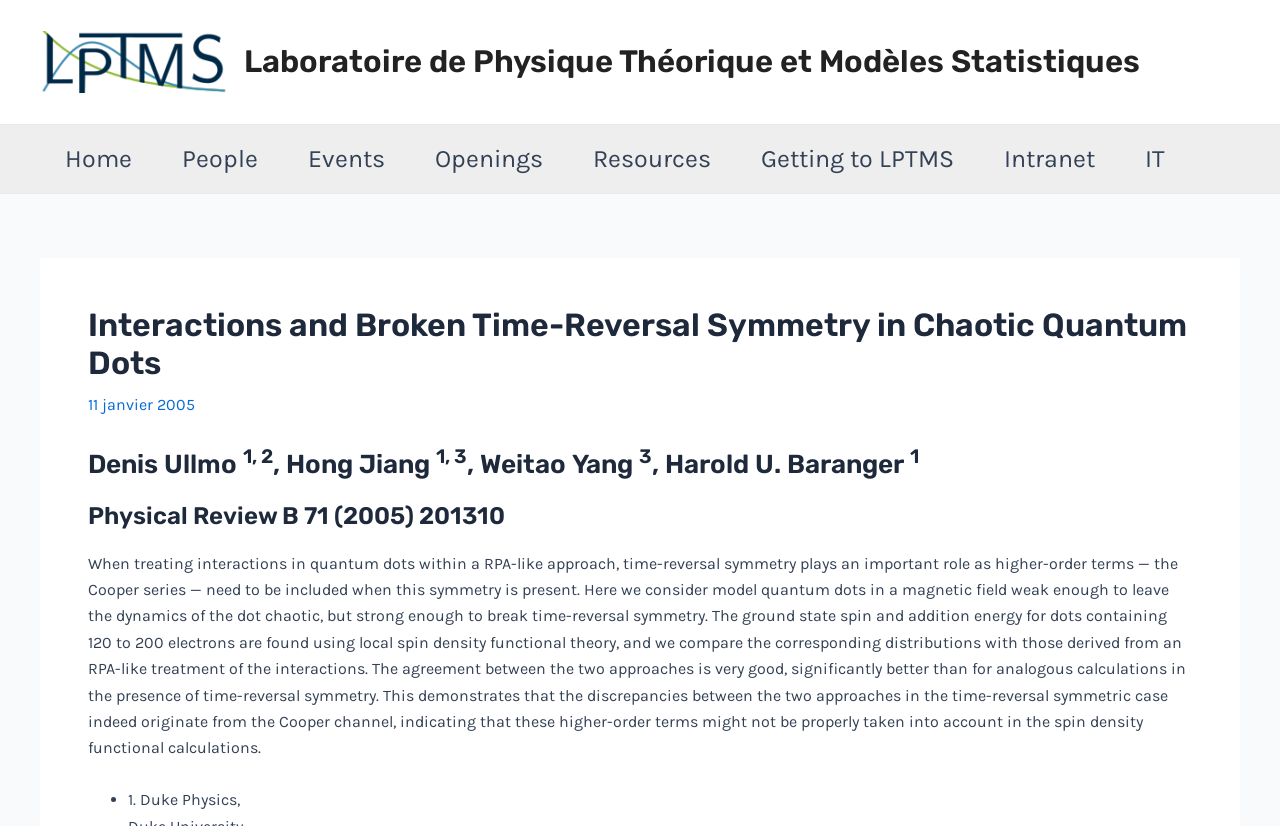Give a comprehensive overview of the webpage, including key elements.

The webpage is about a scientific article titled "Interactions and Broken Time-Reversal Symmetry in Chaotic Quantum Dots" from the Laboratoire de Physique Théorique et Modèles Statistiques. At the top-left corner, there is a link and an image with the same name as the laboratory. 

Below the laboratory's link and image, there is a navigation menu with nine links: "Home", "People", "Events", "Openings", "Resources", "Getting to LPTMS", "Intranet", "IT", and another link to the laboratory's website. 

The main content of the webpage is divided into several sections. The first section has a heading with the article's title, followed by the publication date "11 janvier 2005". 

The next section has a heading with the authors' names, Denis Ullmo, Hong Jiang, Weitao Yang, and Harold U. Baranger, with their affiliations marked as superscripts. 

The following section has a heading with the journal's name, "Physical Review B 71 (2005) 201310". 

The main text of the article is a long paragraph that discusses the role of time-reversal symmetry in quantum dots and the comparison between local spin density functional theory and RPA-like treatment of interactions. 

At the bottom of the page, there is a list with a single item, marked with a bullet point, which mentions "1. Duke Physics".